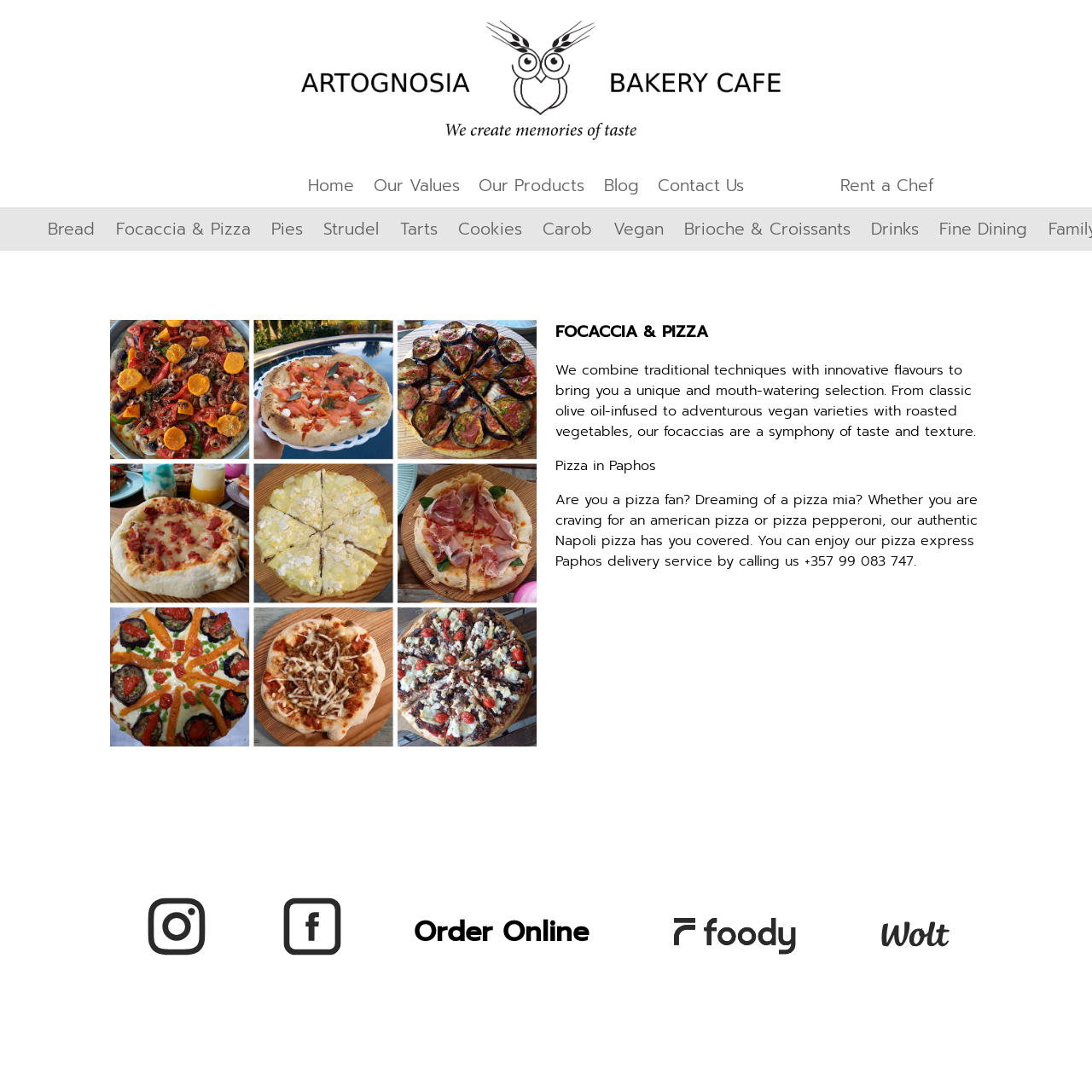Locate the bounding box coordinates of the UI element described by: "Carob". The bounding box coordinates should consist of four float numbers between 0 and 1, i.e., [left, top, right, bottom].

[0.497, 0.198, 0.542, 0.221]